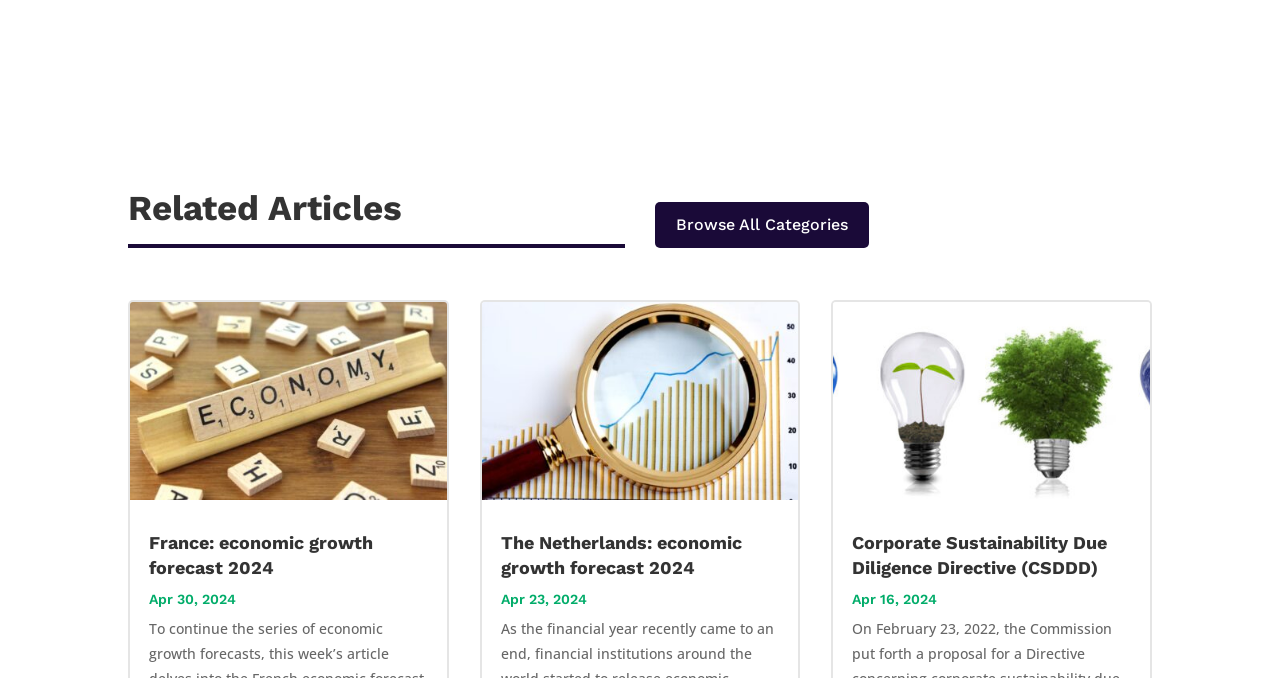What is the category of the first article?
Could you answer the question with a detailed and thorough explanation?

The first article is 'France: economic growth forecast 2024', which suggests that the category of this article is related to France.